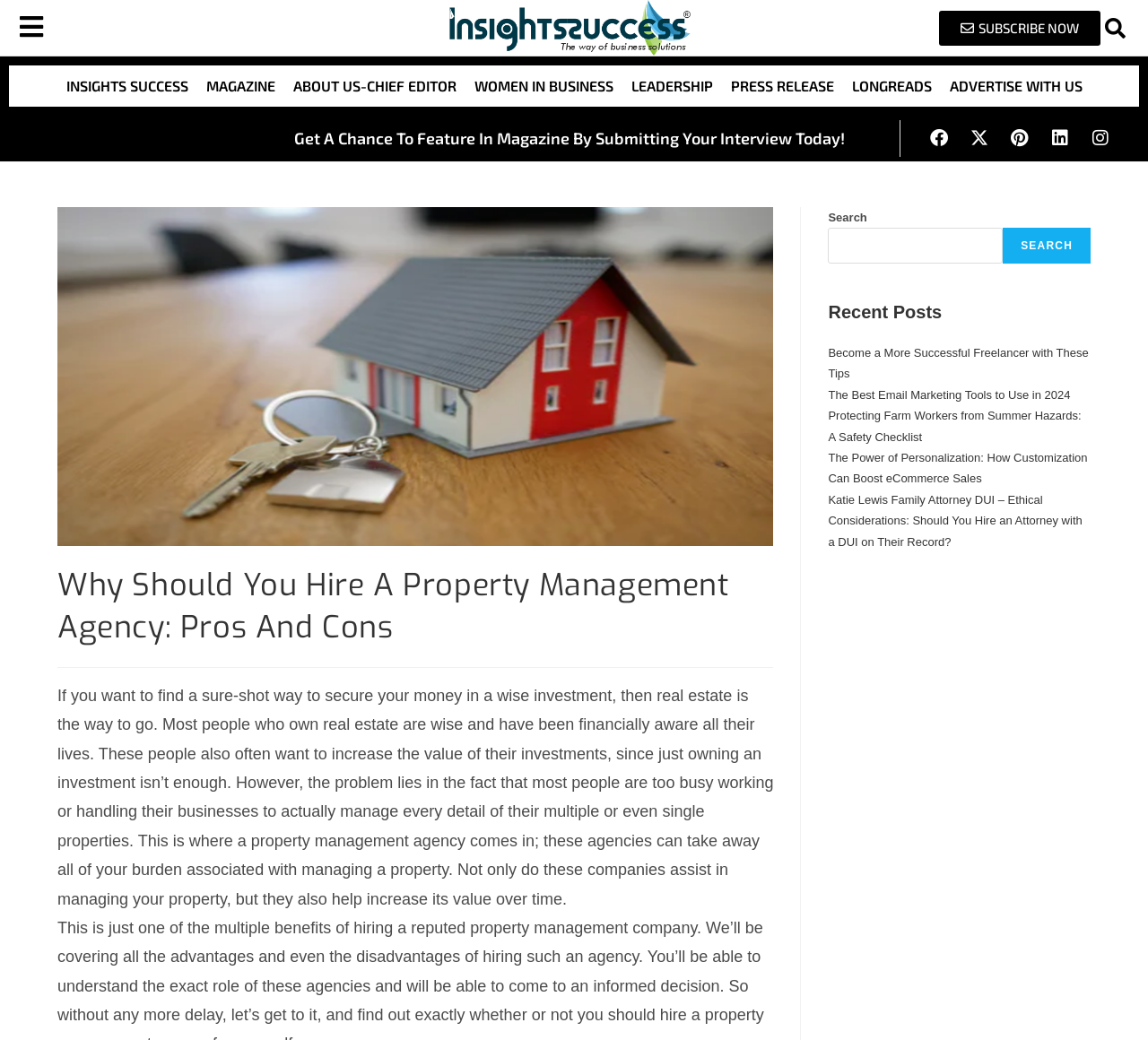Bounding box coordinates are given in the format (top-left x, top-left y, bottom-right x, bottom-right y). All values should be floating point numbers between 0 and 1. Provide the bounding box coordinate for the UI element described as: Magazine

[0.171, 0.063, 0.247, 0.103]